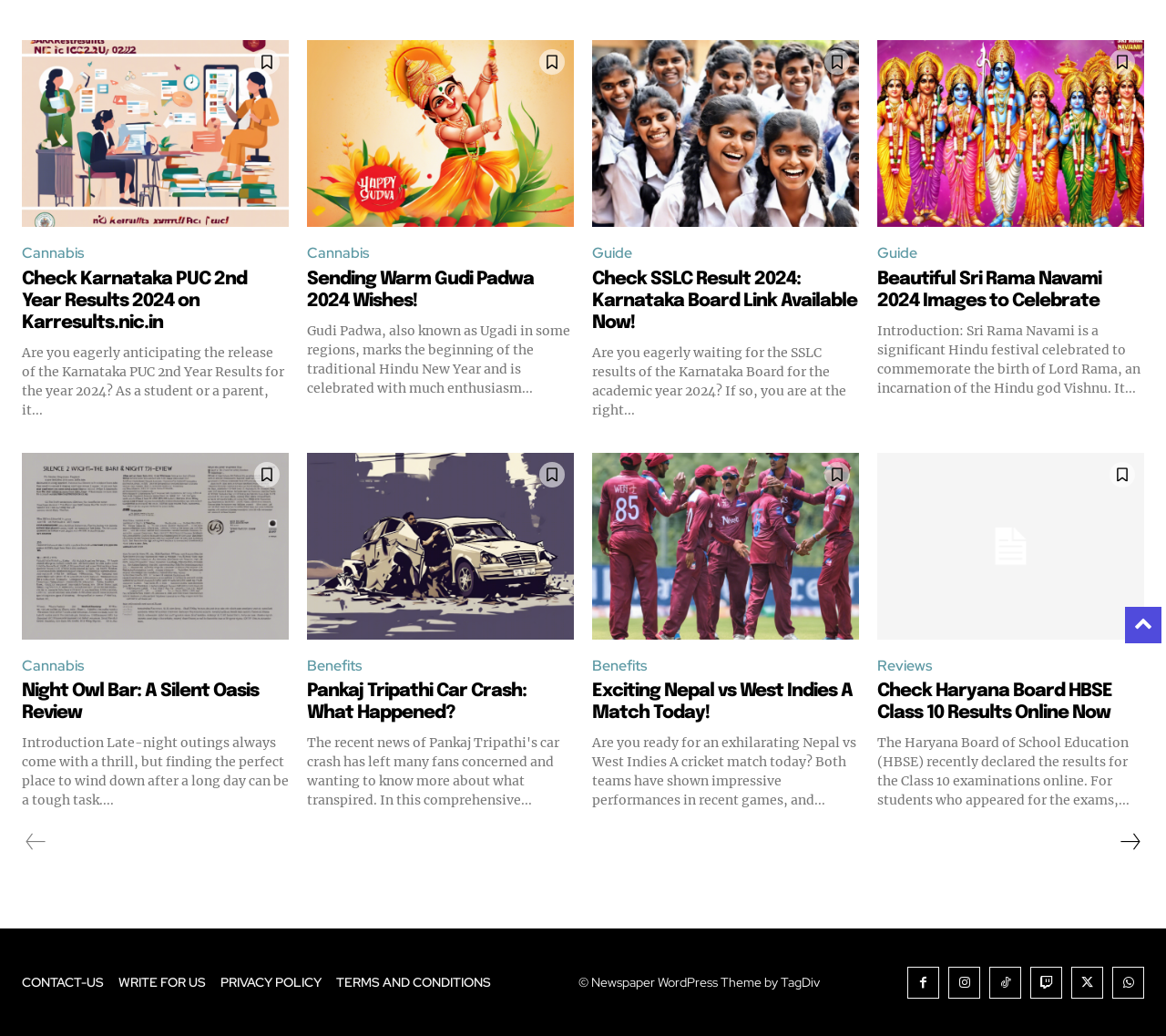Based on the element description Guide, identify the bounding box of the UI element in the given webpage screenshot. The coordinates should be in the format (top-left x, top-left y, bottom-right x, bottom-right y) and must be between 0 and 1.

[0.508, 0.23, 0.547, 0.259]